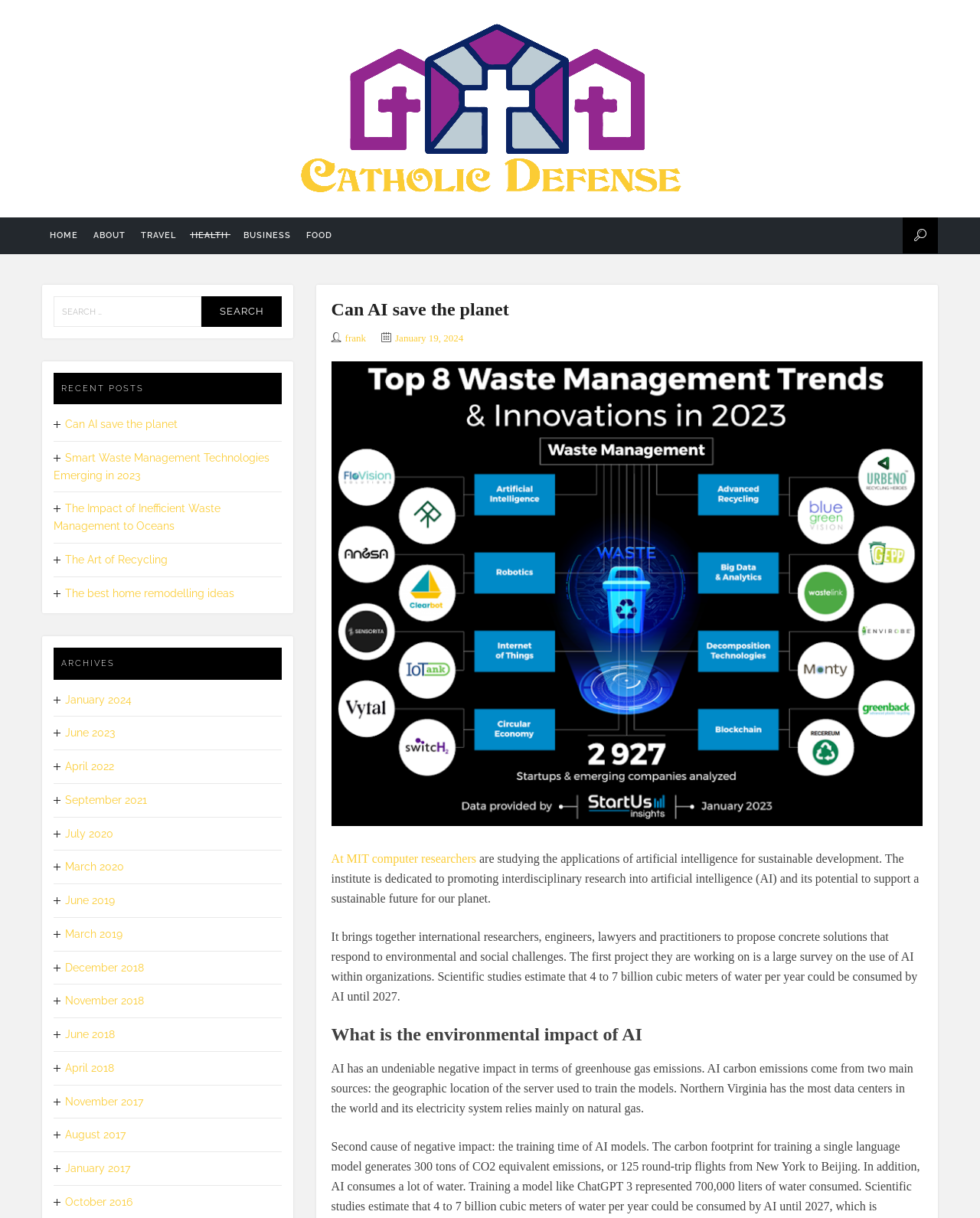Find the bounding box coordinates of the element's region that should be clicked in order to follow the given instruction: "Read the 'Can AI save the planet' article". The coordinates should consist of four float numbers between 0 and 1, i.e., [left, top, right, bottom].

[0.338, 0.246, 0.519, 0.262]